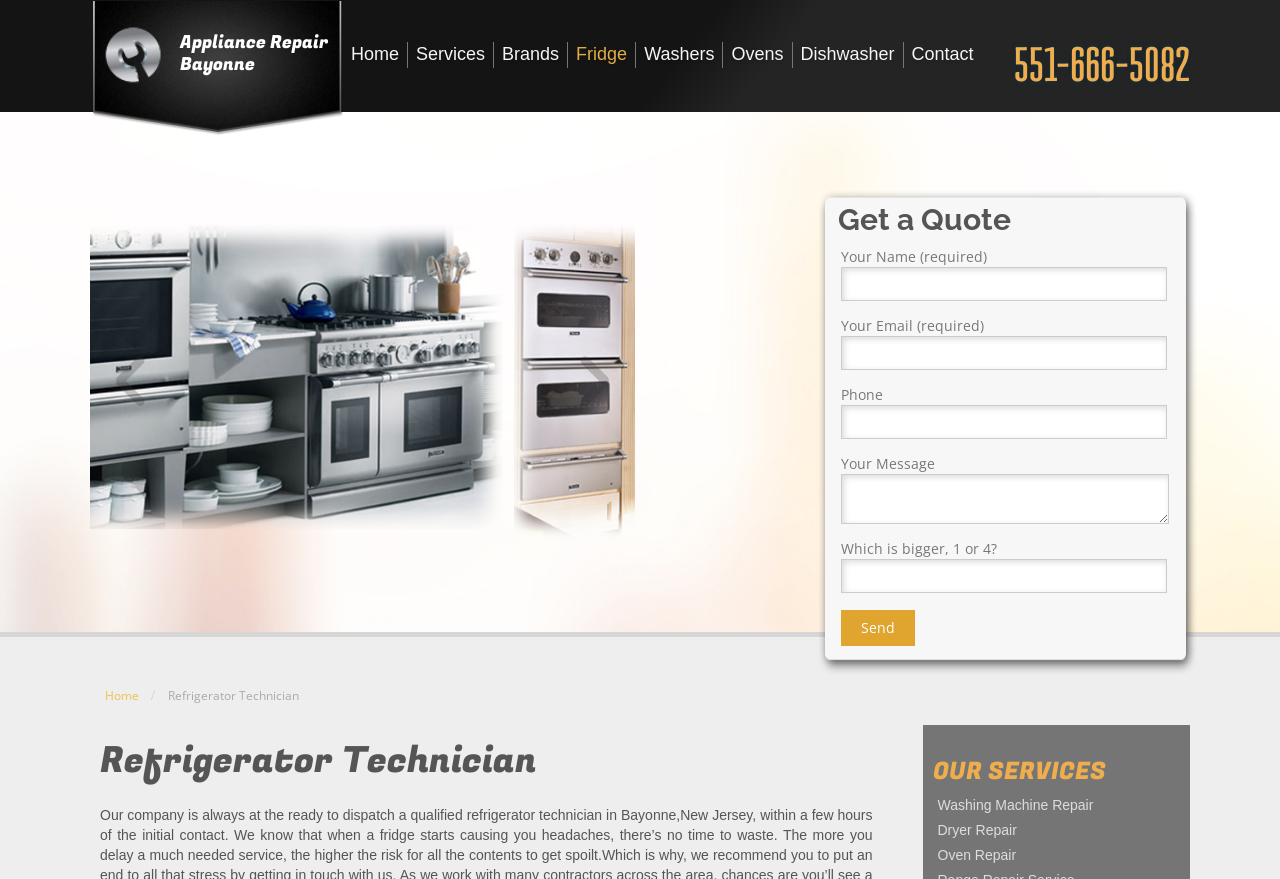Given the description of the UI element: "Washing Machine Repair", predict the bounding box coordinates in the form of [left, top, right, bottom], with each value being a float between 0 and 1.

[0.729, 0.898, 0.922, 0.932]